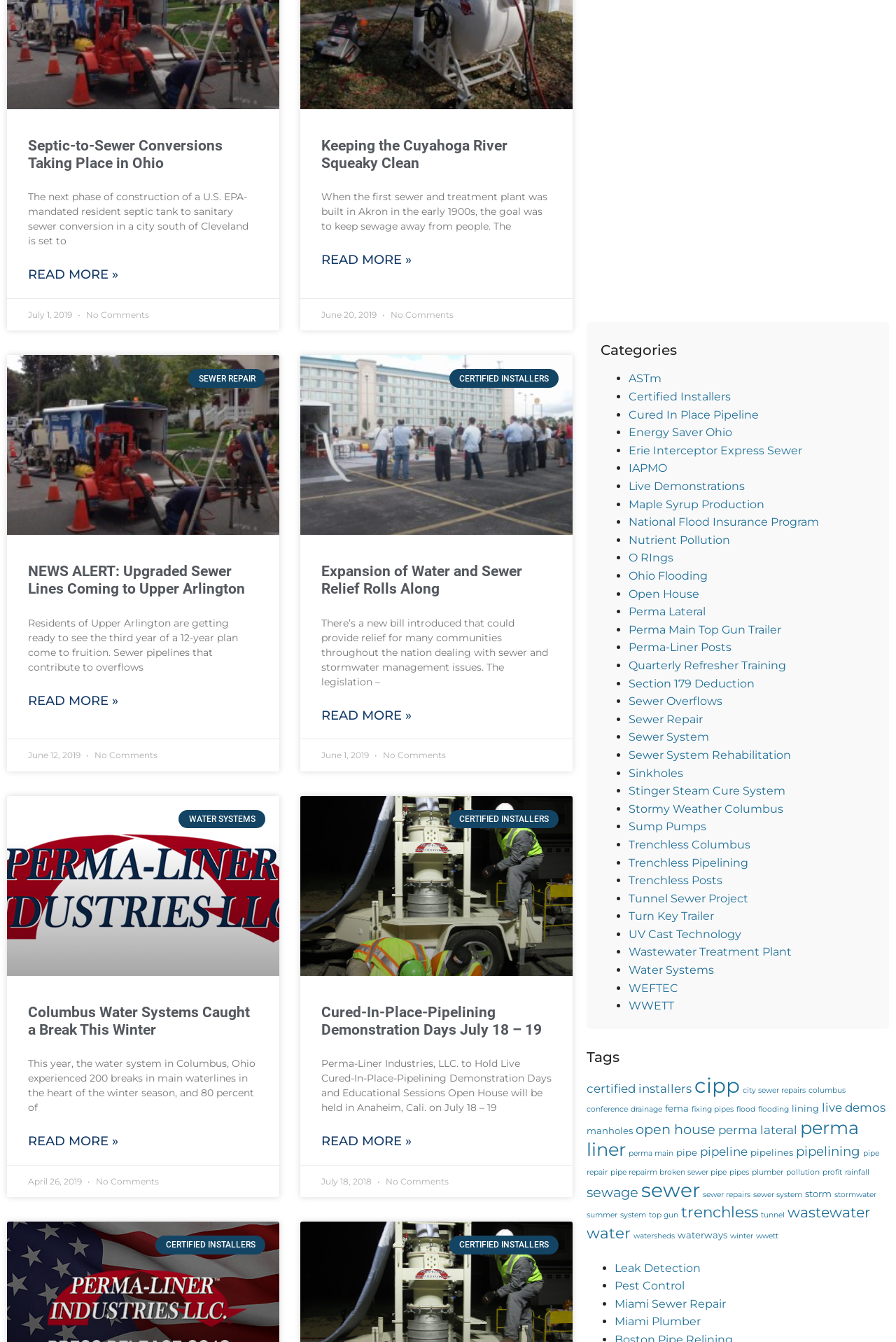Respond concisely with one word or phrase to the following query:
What is the category of the link 'Cured In Place Pipeline'?

Certified Installers